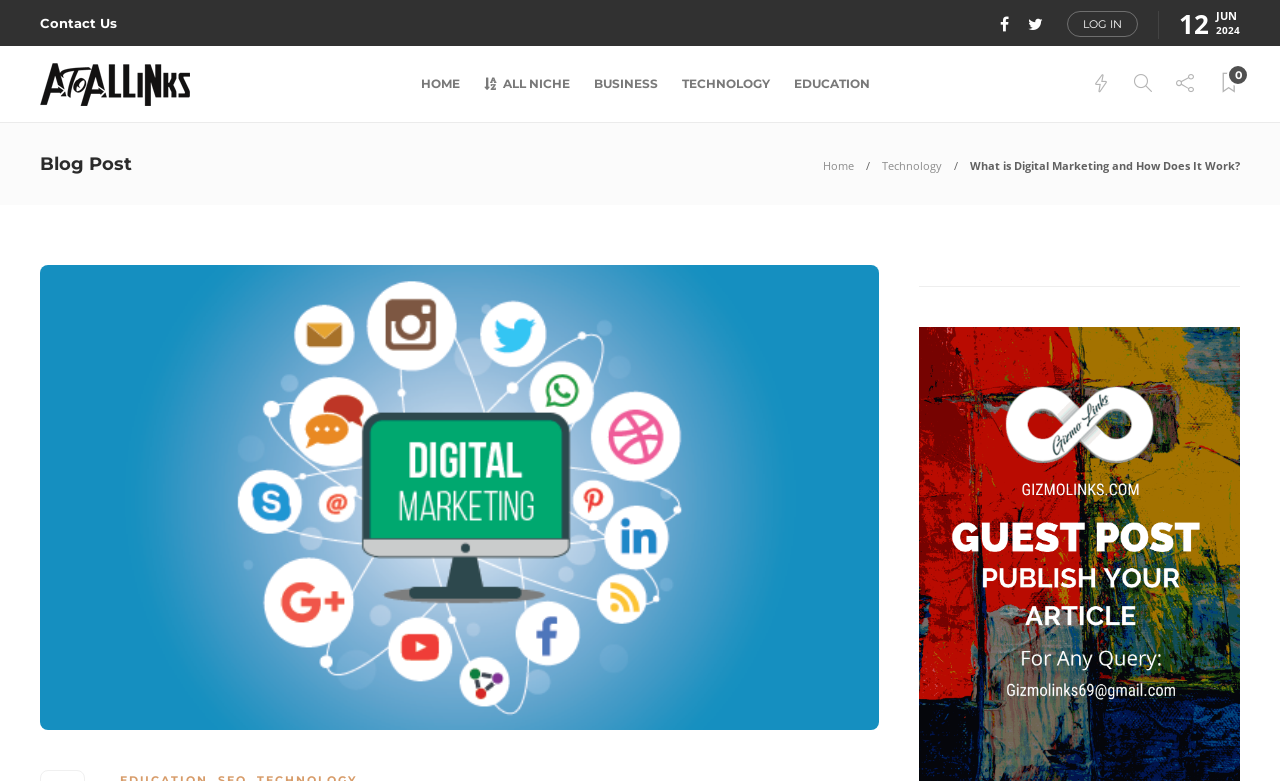What is the date displayed on the top right corner?
Refer to the screenshot and respond with a concise word or phrase.

12 JUN 2024